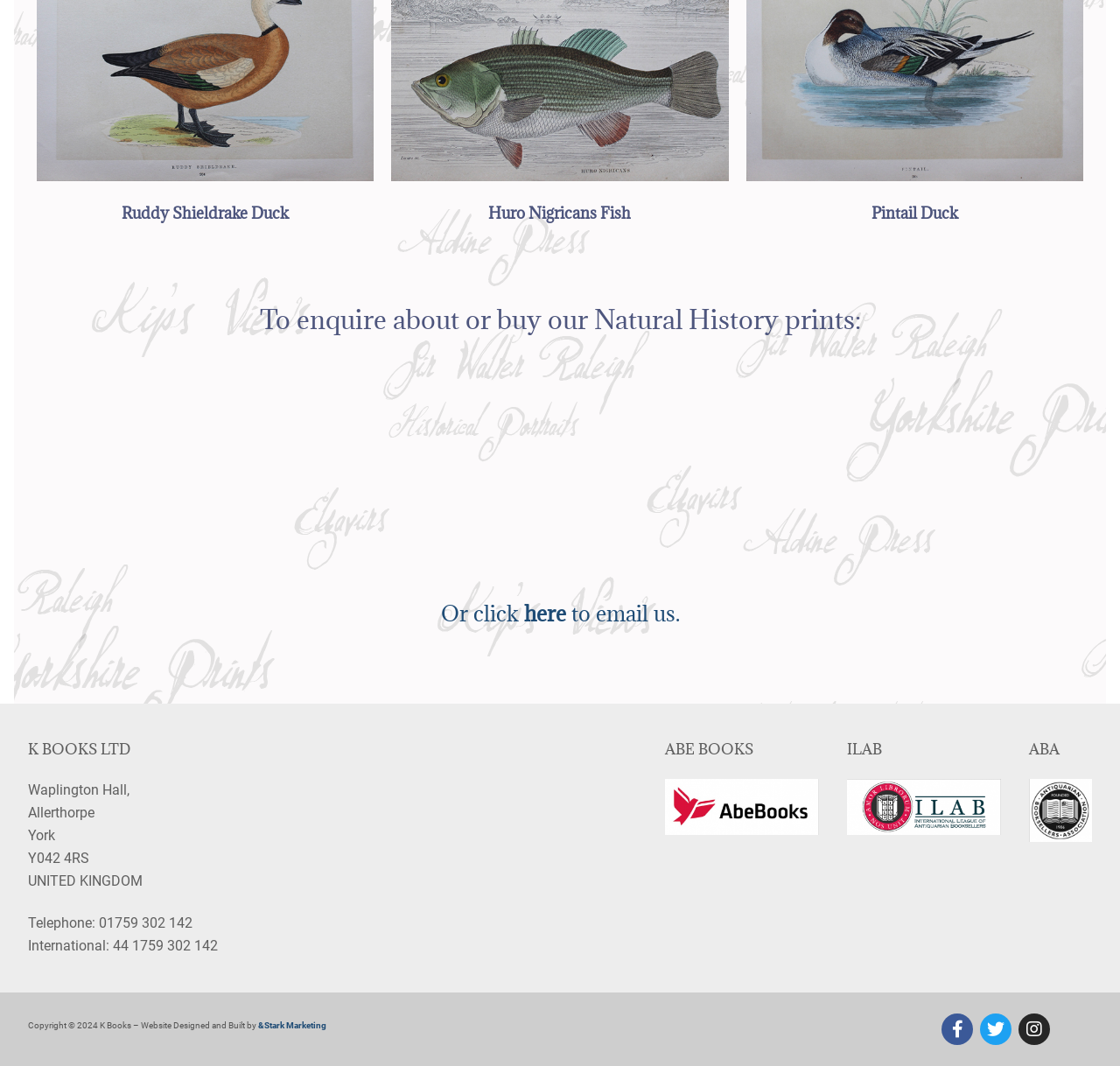Bounding box coordinates should be provided in the format (top-left x, top-left y, bottom-right x, bottom-right y) with all values between 0 and 1. Identify the bounding box for this UI element: &Stark Marketing

[0.23, 0.957, 0.291, 0.966]